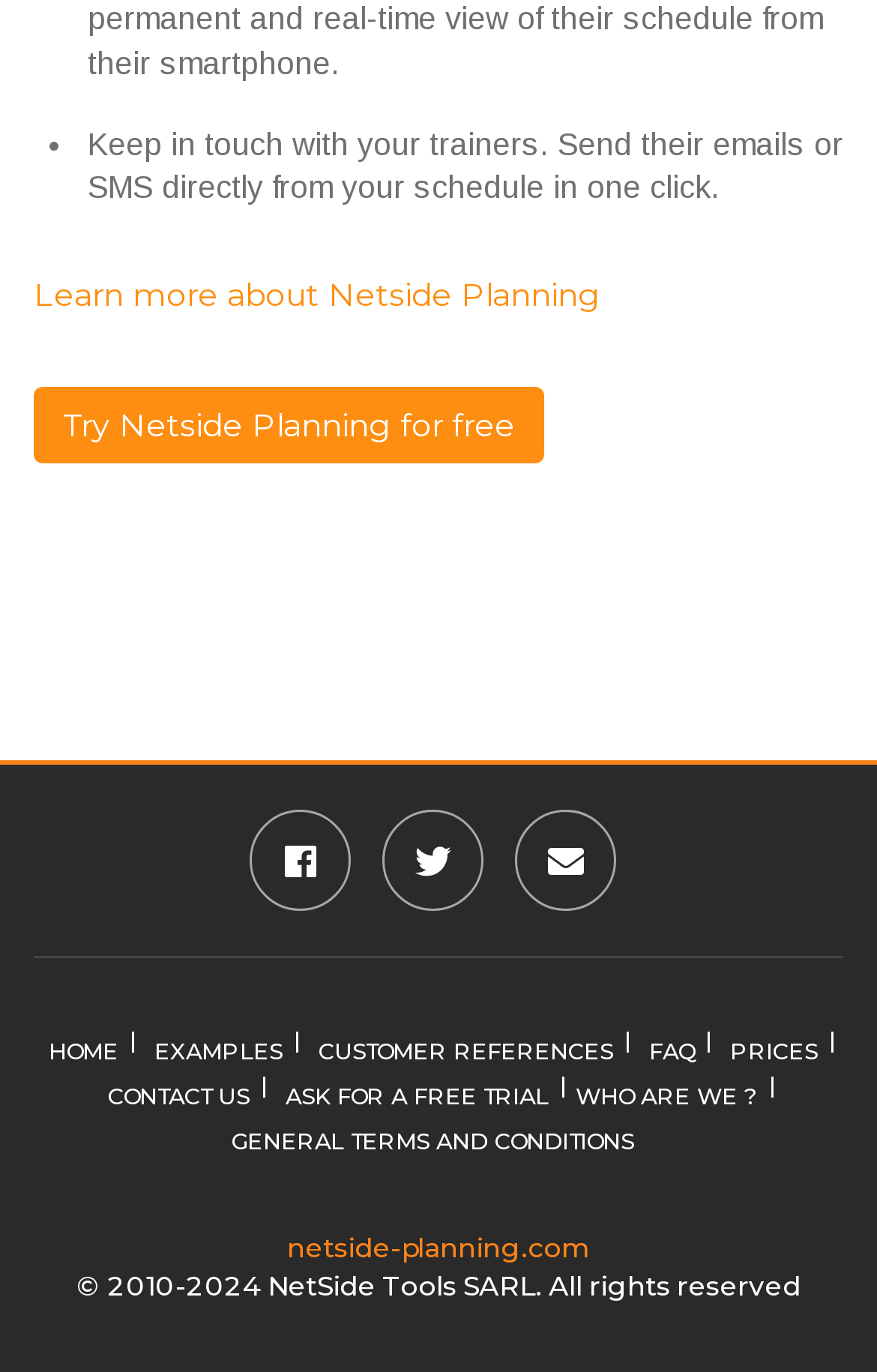Answer the question in one word or a short phrase:
What is the topic of the webpage?

Online training schedule management